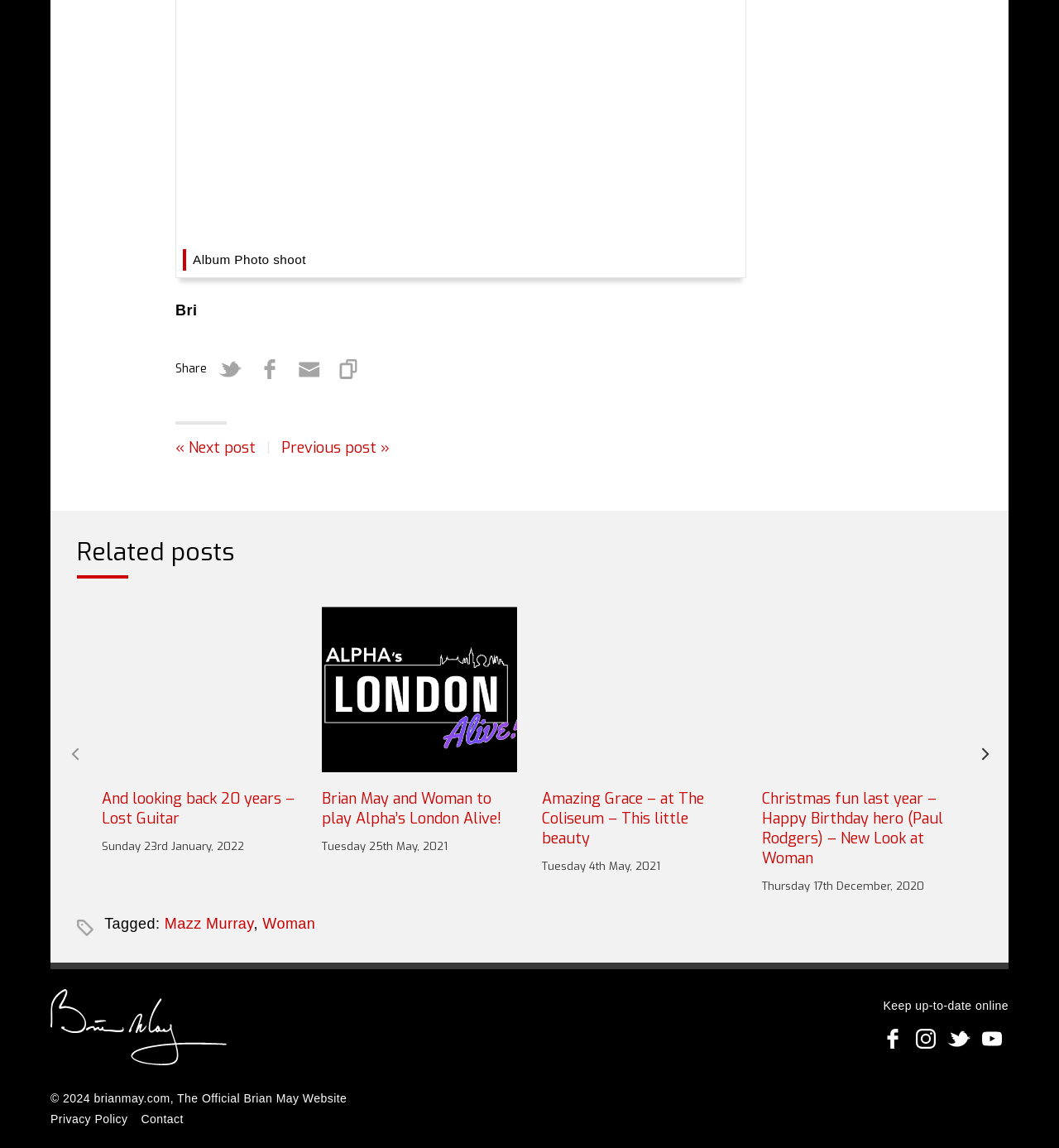Provide the bounding box coordinates for the UI element described in this sentence: "Privacy Policy". The coordinates should be four float values between 0 and 1, i.e., [left, top, right, bottom].

[0.048, 0.967, 0.121, 0.982]